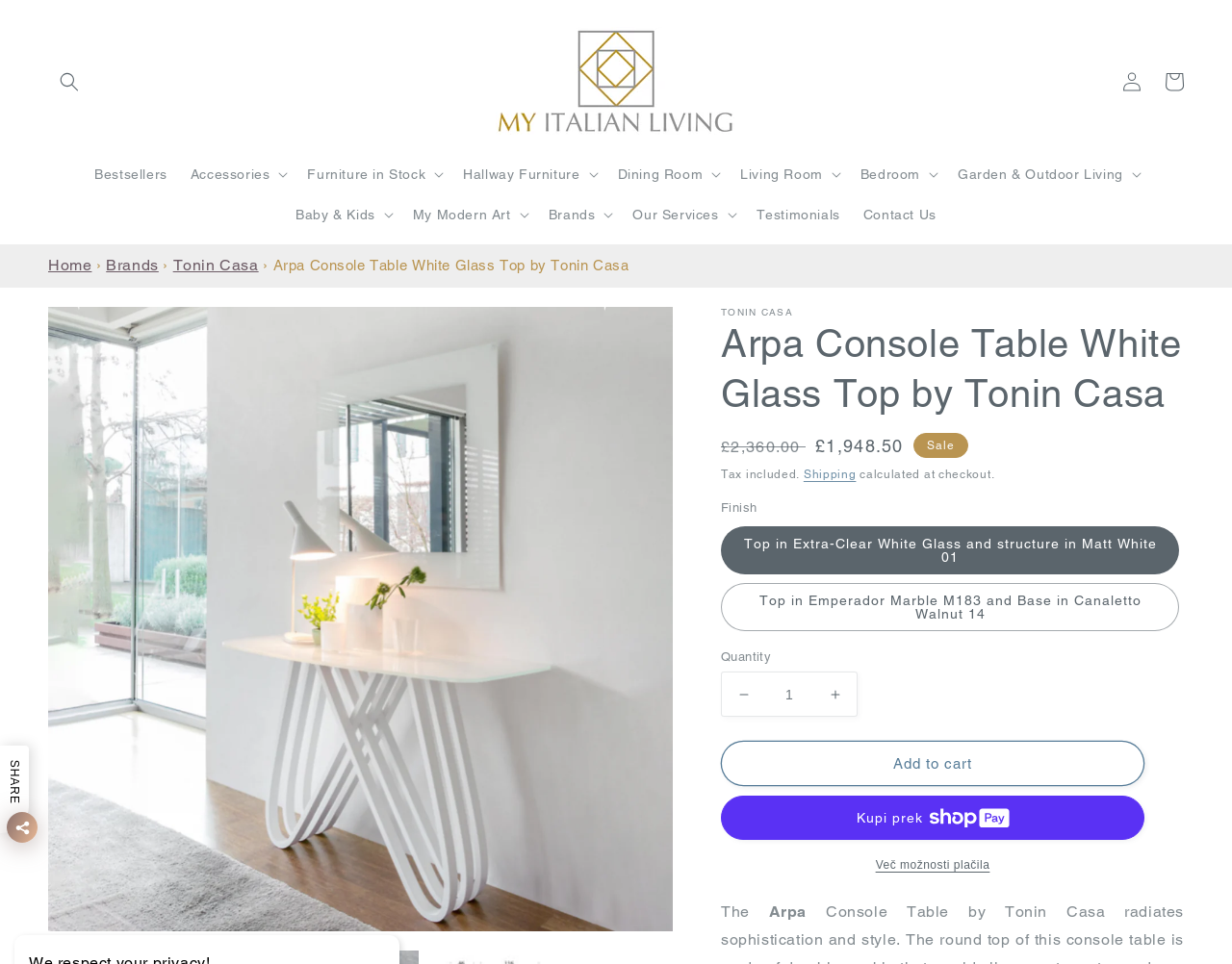Is there a button to increase the quantity of the product?
Please give a well-detailed answer to the question.

I found the answer by looking at the product information section, where I saw a button labeled 'Increase quantity for Arpa Console Table White Glass Top by Tonin Casa'. This suggests that there is a button to increase the quantity of the product.